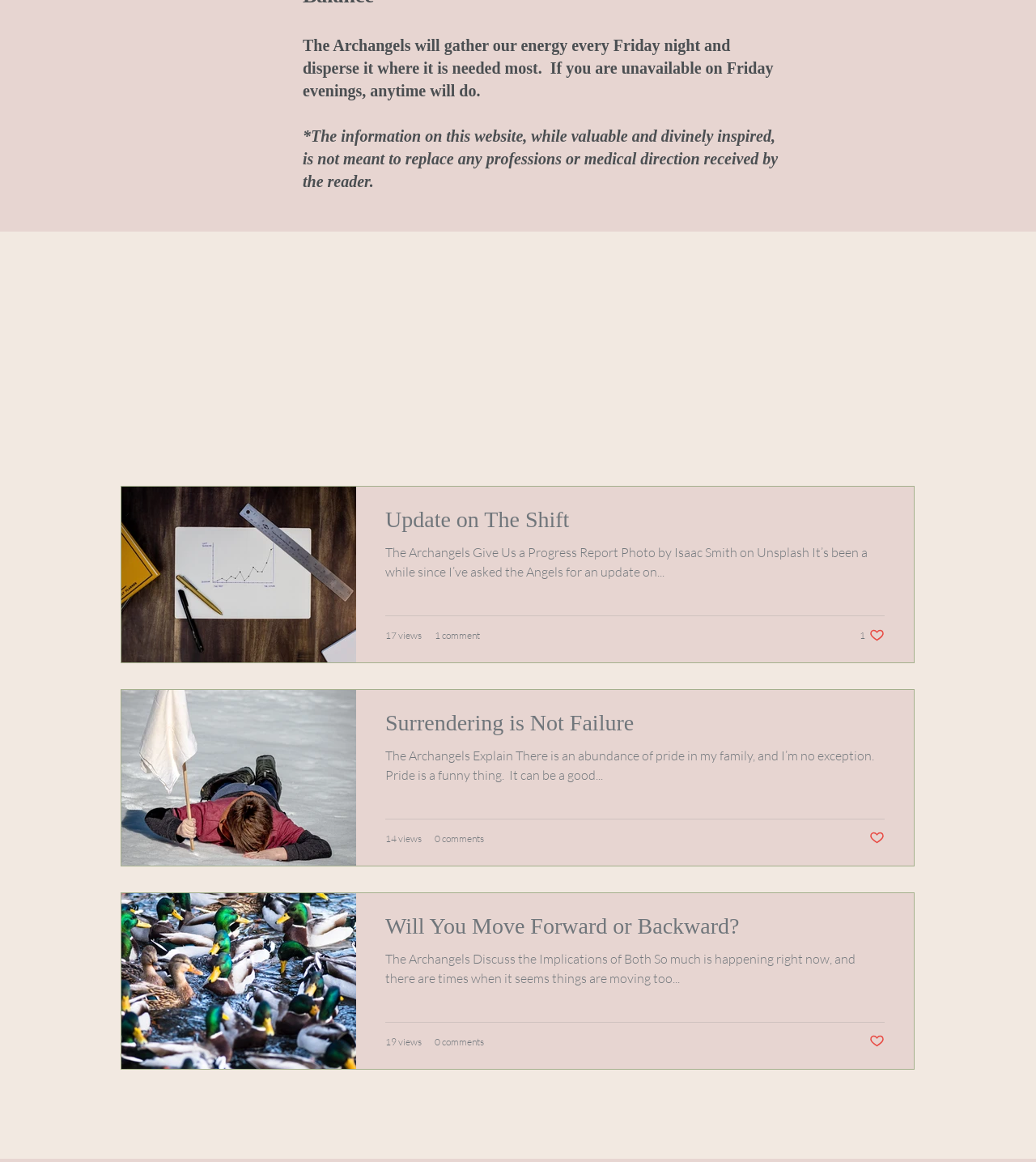Please find the bounding box coordinates of the element that must be clicked to perform the given instruction: "View more posts". The coordinates should be four float numbers from 0 to 1, i.e., [left, top, right, bottom].

[0.438, 0.955, 0.562, 0.982]